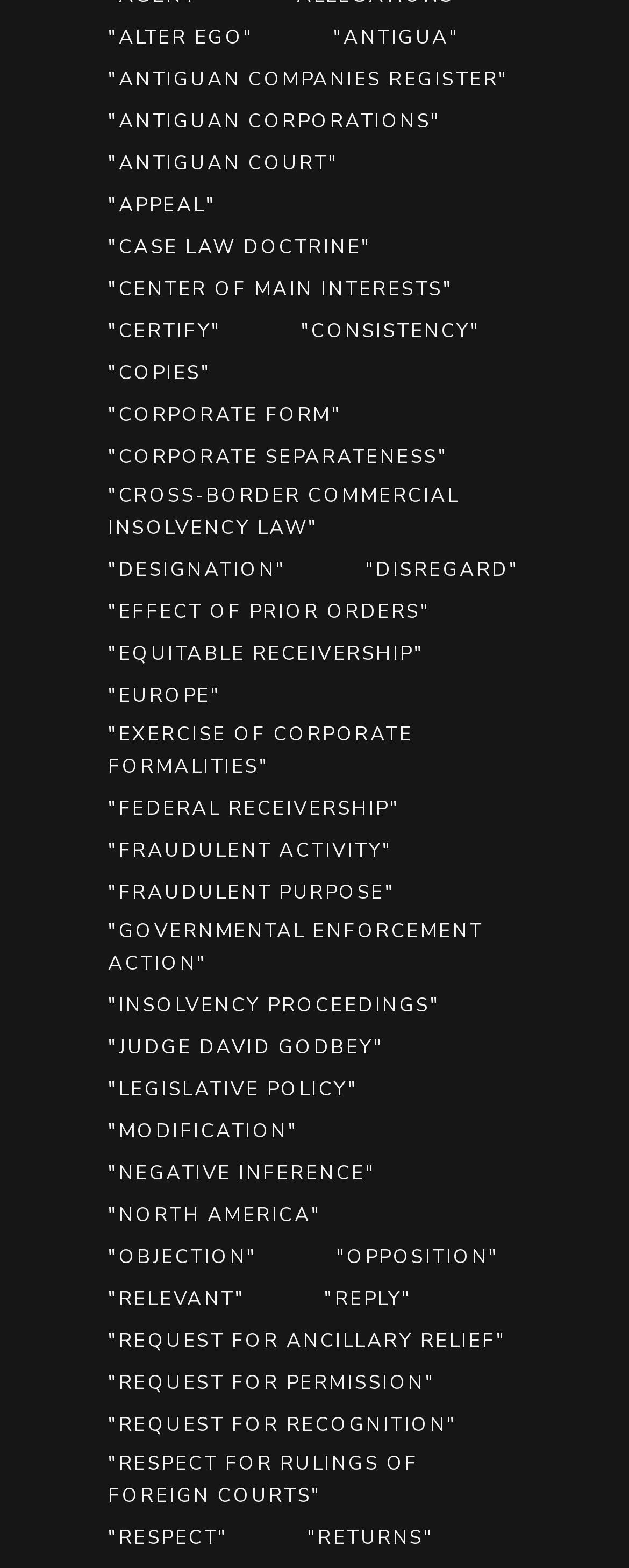Are there any links related to Europe? Observe the screenshot and provide a one-word or short phrase answer.

Yes